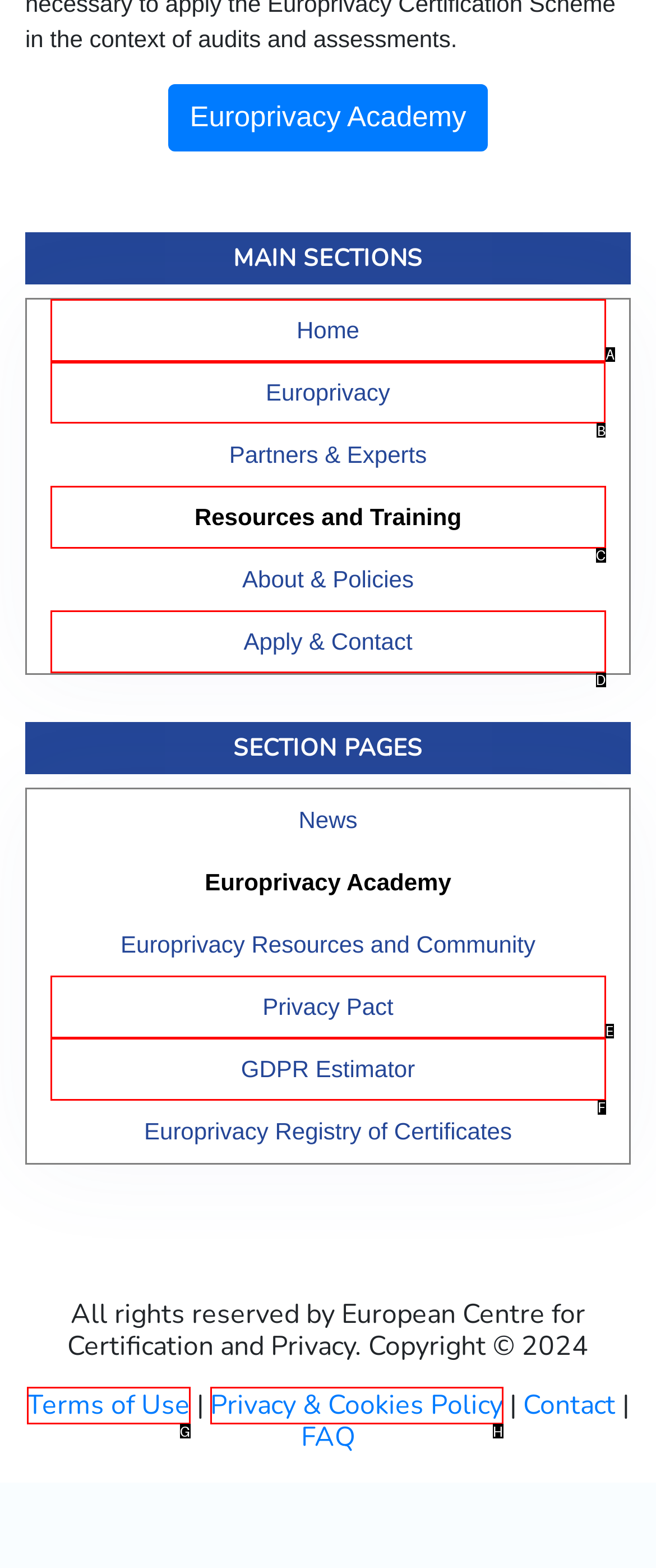Determine which HTML element to click for this task: learn about Europrivacy Provide the letter of the selected choice.

B